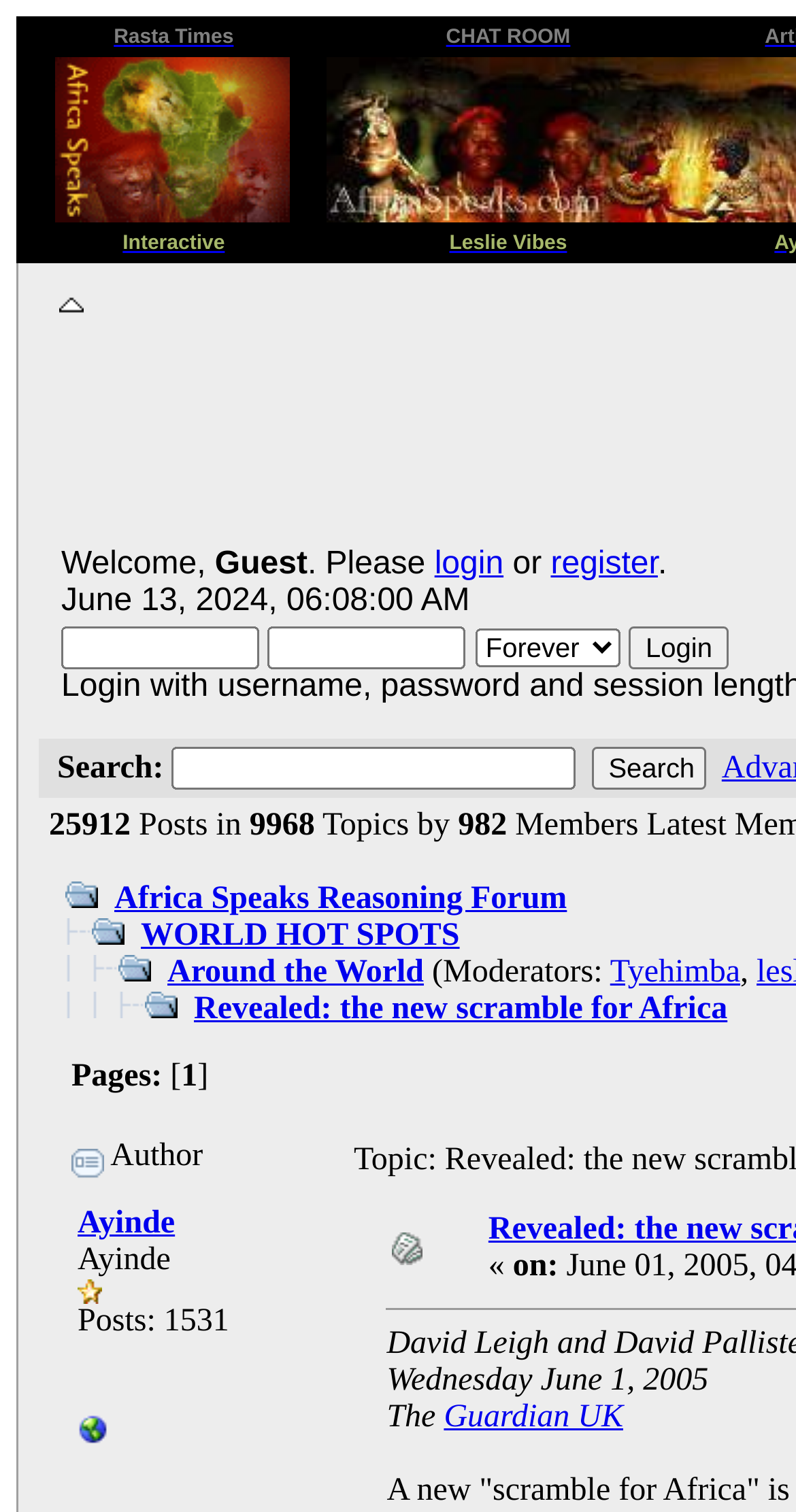Using the information from the screenshot, answer the following question thoroughly:
What is the date of the article?

I found the answer by examining the static text with the date 'Wednesday June 1, 2005', which is likely the date the article was published.